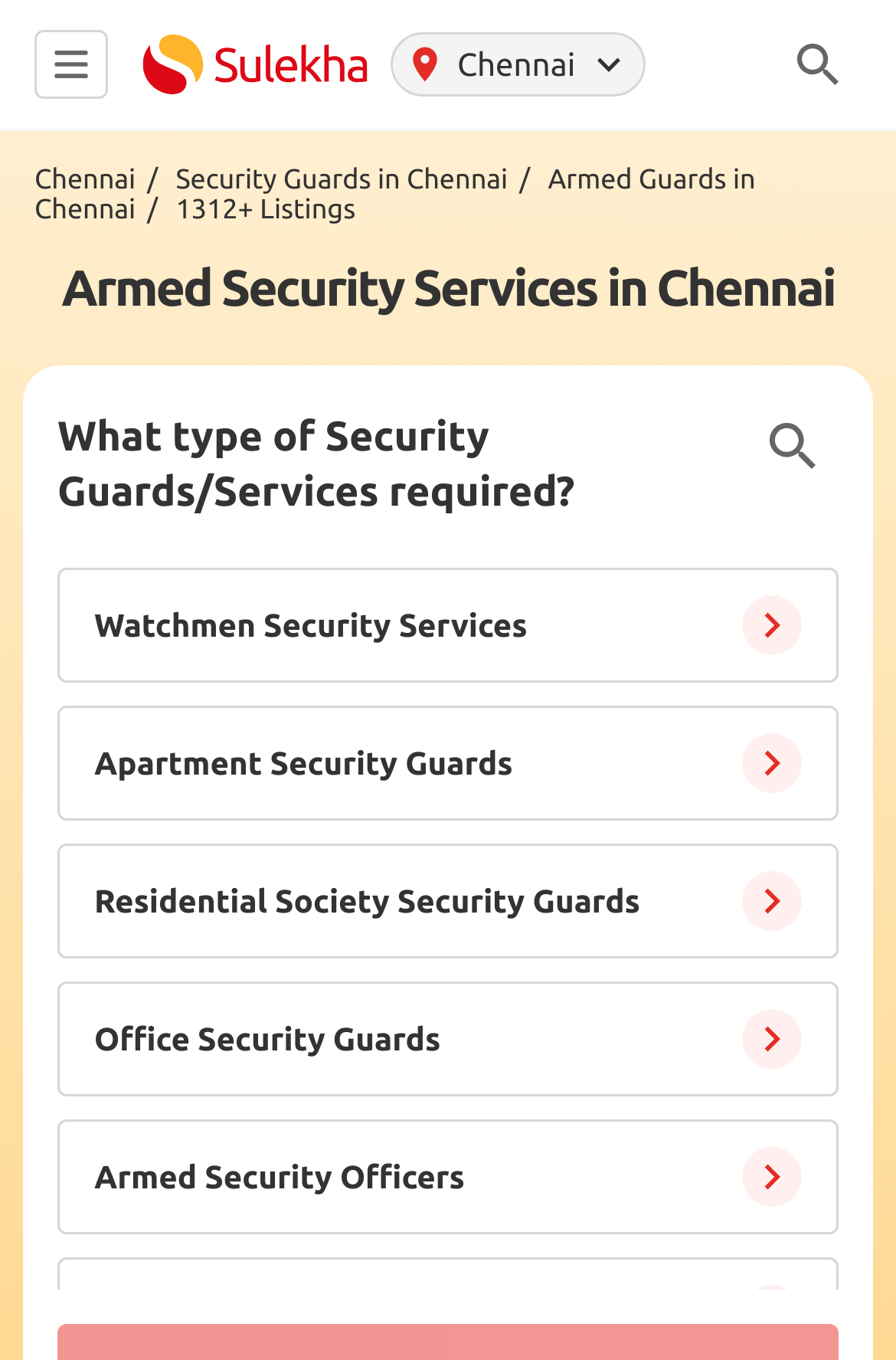Locate the bounding box of the UI element with the following description: "parent_node: Chennai title="Sulekha"".

[0.159, 0.025, 0.41, 0.069]